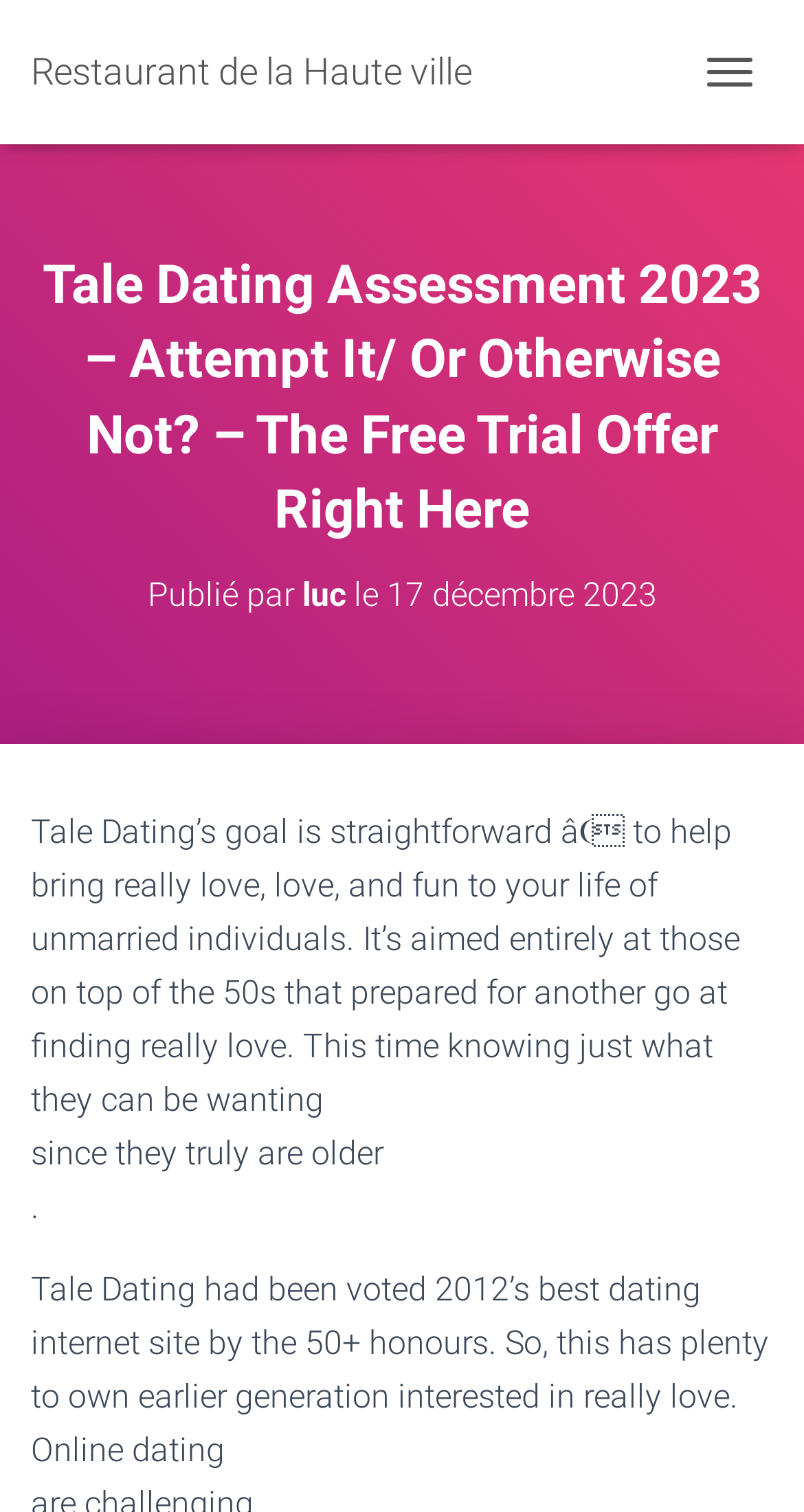Please provide a detailed answer to the question below based on the screenshot: 
What award did Tale Dating receive in 2012?

According to the webpage, Tale Dating was voted 2012's best dating site by the 50+ honours, which suggests that it received recognition for its services catering to the 50+ age group.